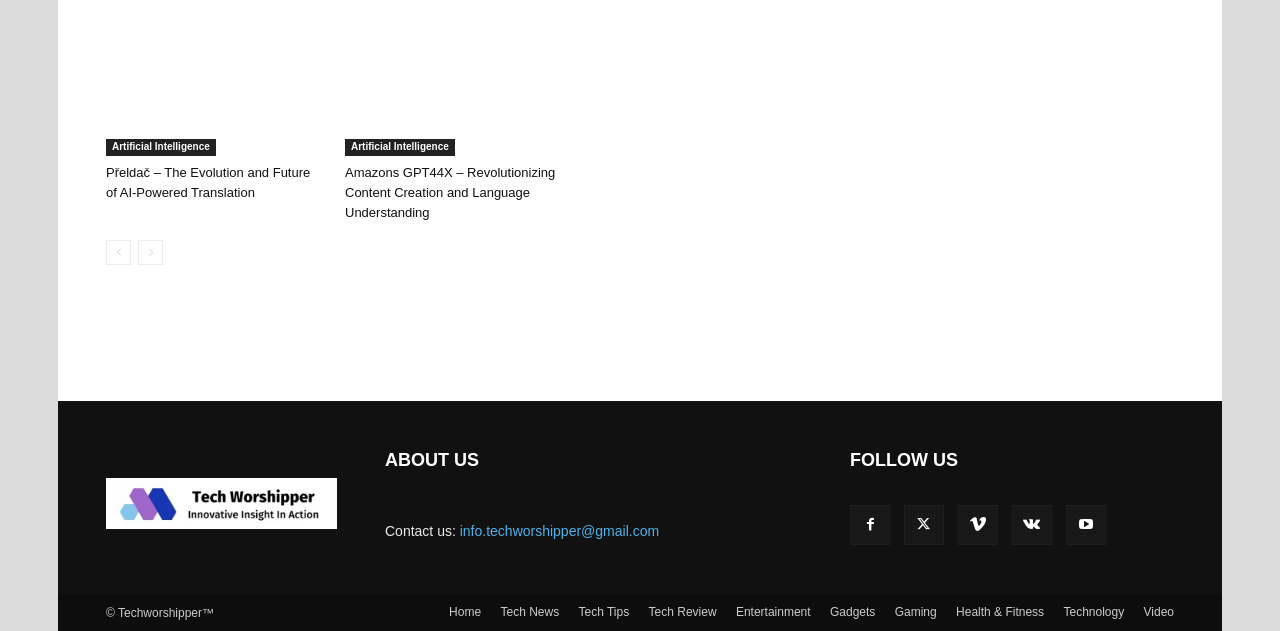Please find the bounding box coordinates of the clickable region needed to complete the following instruction: "go to Amazon's GPT44X". The bounding box coordinates must consist of four float numbers between 0 and 1, i.e., [left, top, right, bottom].

[0.27, 0.009, 0.44, 0.247]